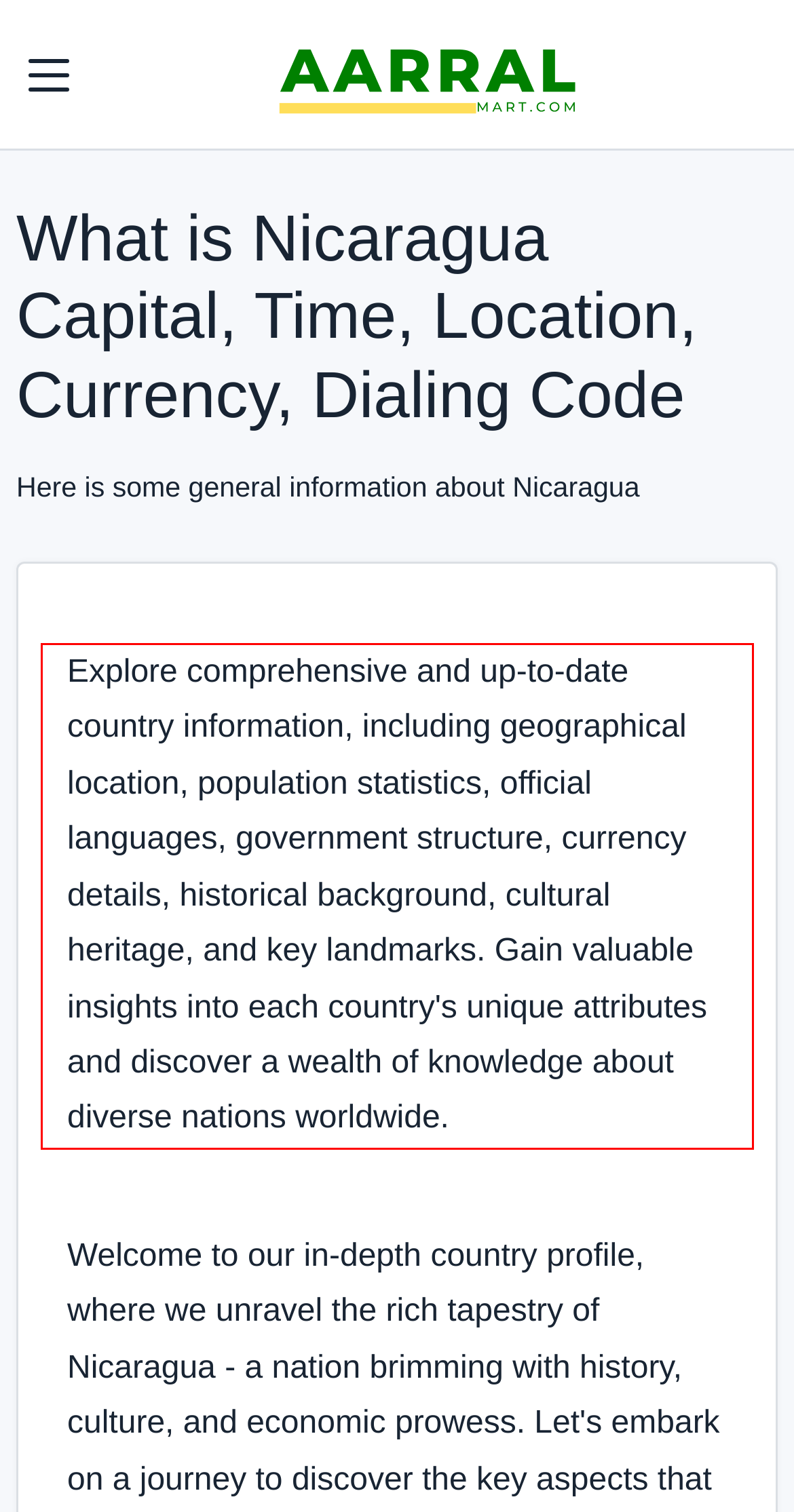Please identify the text within the red rectangular bounding box in the provided webpage screenshot.

Explore comprehensive and up-to-date country information, including geographical location, population statistics, official languages, government structure, currency details, historical background, cultural heritage, and key landmarks. Gain valuable insights into each country's unique attributes and discover a wealth of knowledge about diverse nations worldwide.